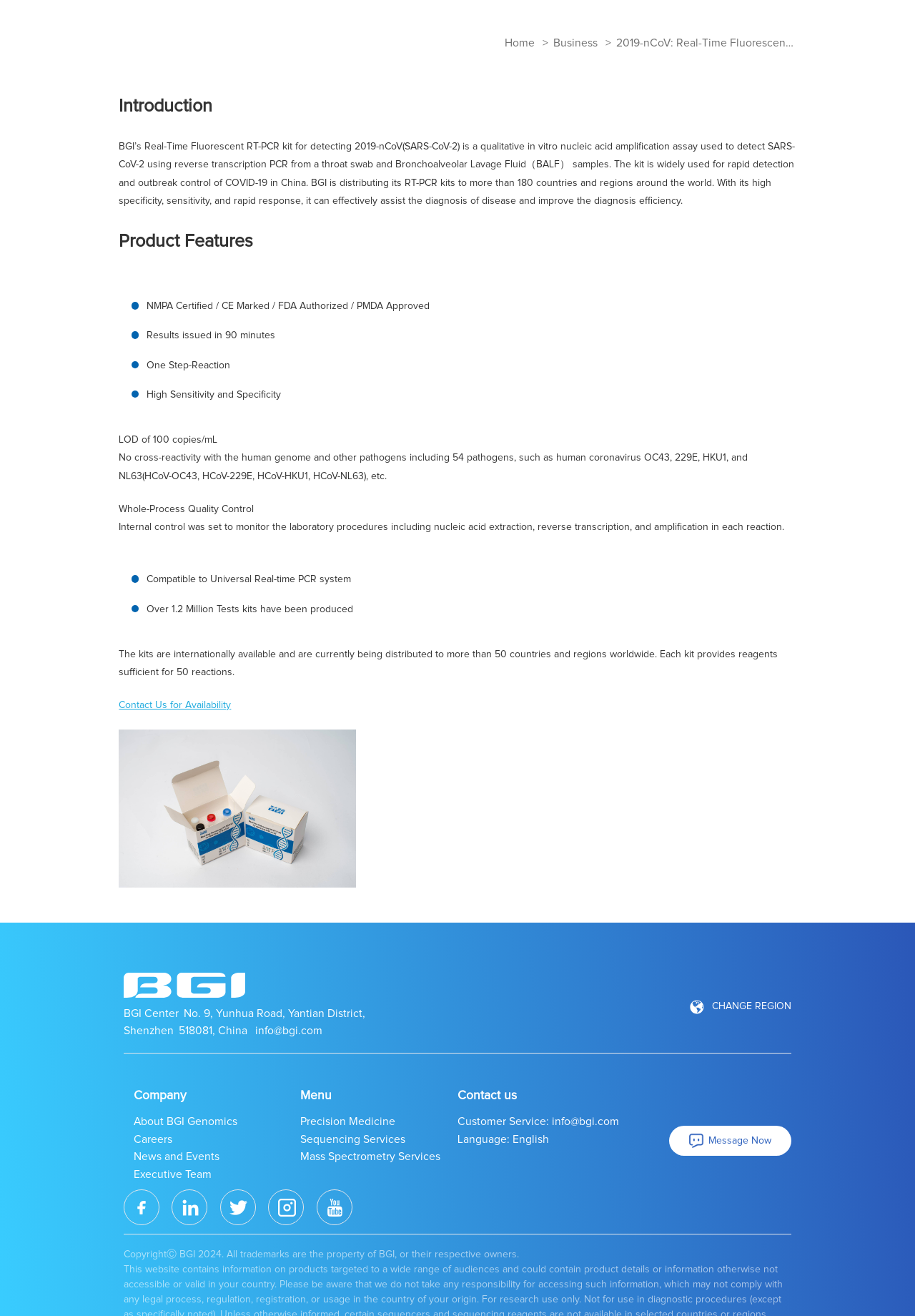Indicate the bounding box coordinates of the clickable region to achieve the following instruction: "Go to the home page."

None